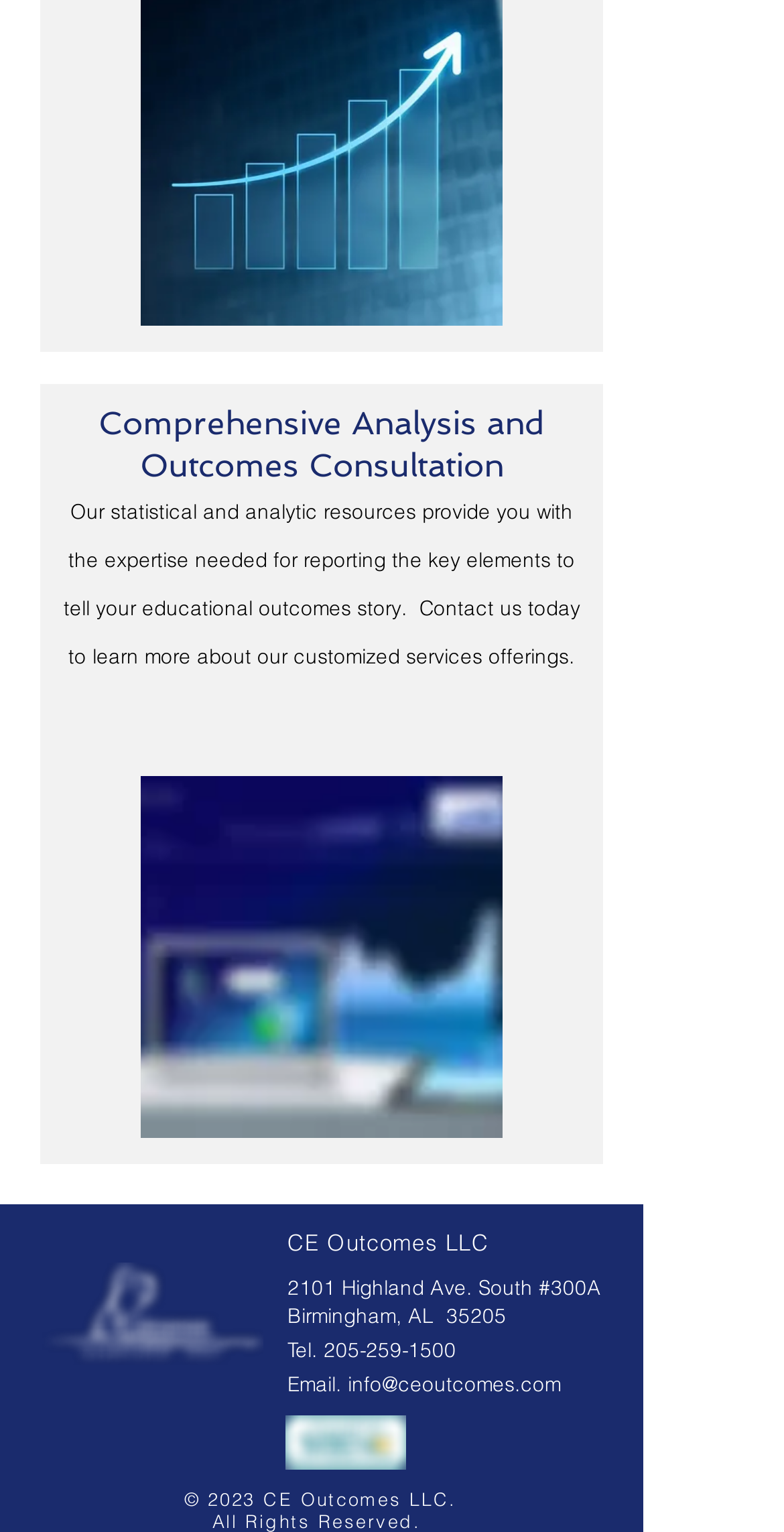What is the phone number?
Observe the image and answer the question with a one-word or short phrase response.

205-259-1500